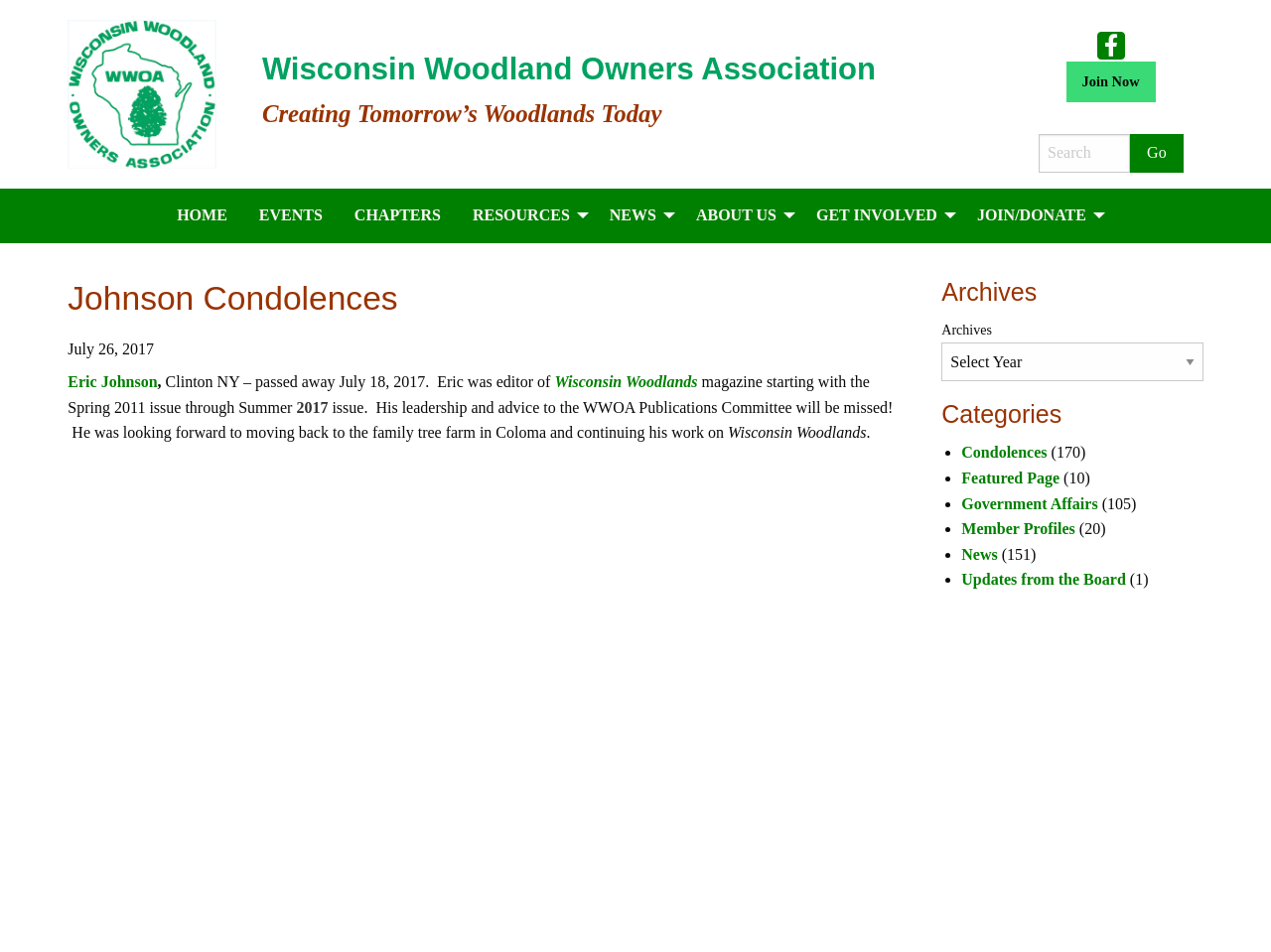Refer to the image and provide a thorough answer to this question:
What is the name of the magazine Eric Johnson was editor of?

I found the answer by reading the text that describes Eric Johnson's background, which mentions that he was the editor of Wisconsin Woodlands magazine starting with the Spring 2011 issue.